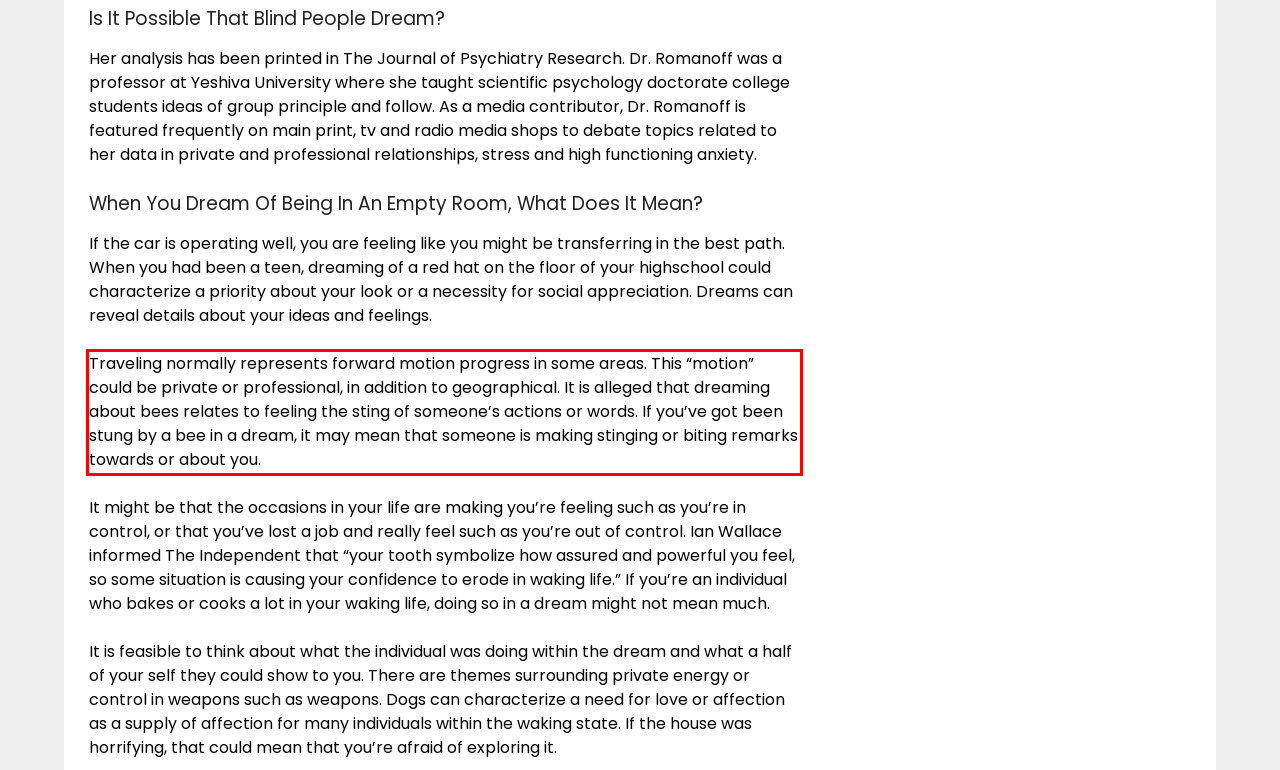With the provided screenshot of a webpage, locate the red bounding box and perform OCR to extract the text content inside it.

Traveling normally represents forward motion progress in some areas. This “motion” could be private or professional, in addition to geographical. It is alleged that dreaming about bees relates to feeling the sting of someone’s actions or words. If you’ve got been stung by a bee in a dream, it may mean that someone is making stinging or biting remarks towards or about you.